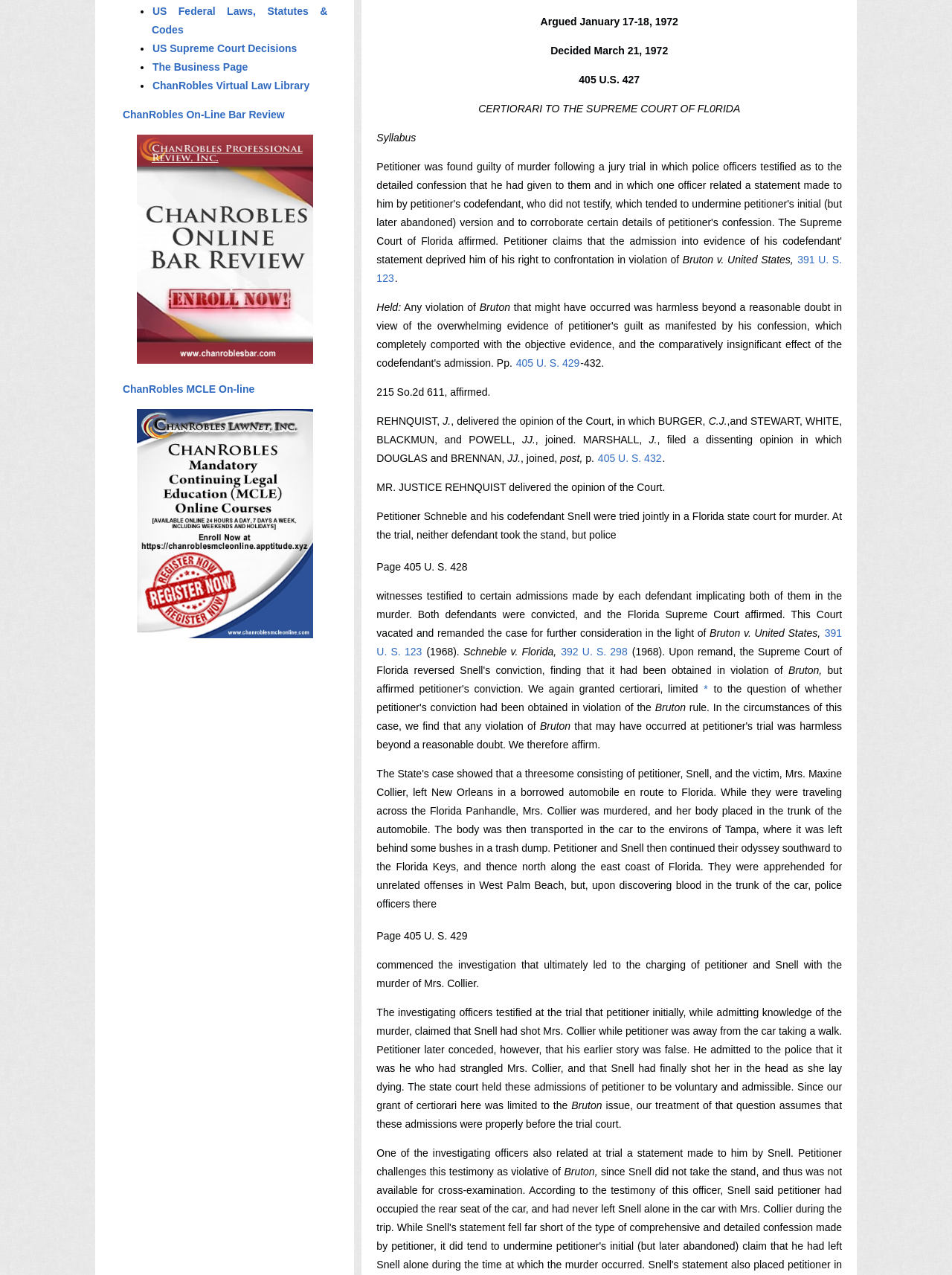Determine the bounding box coordinates for the HTML element mentioned in the following description: "391 U. S. 123". The coordinates should be a list of four floats ranging from 0 to 1, represented as [left, top, right, bottom].

[0.396, 0.492, 0.884, 0.516]